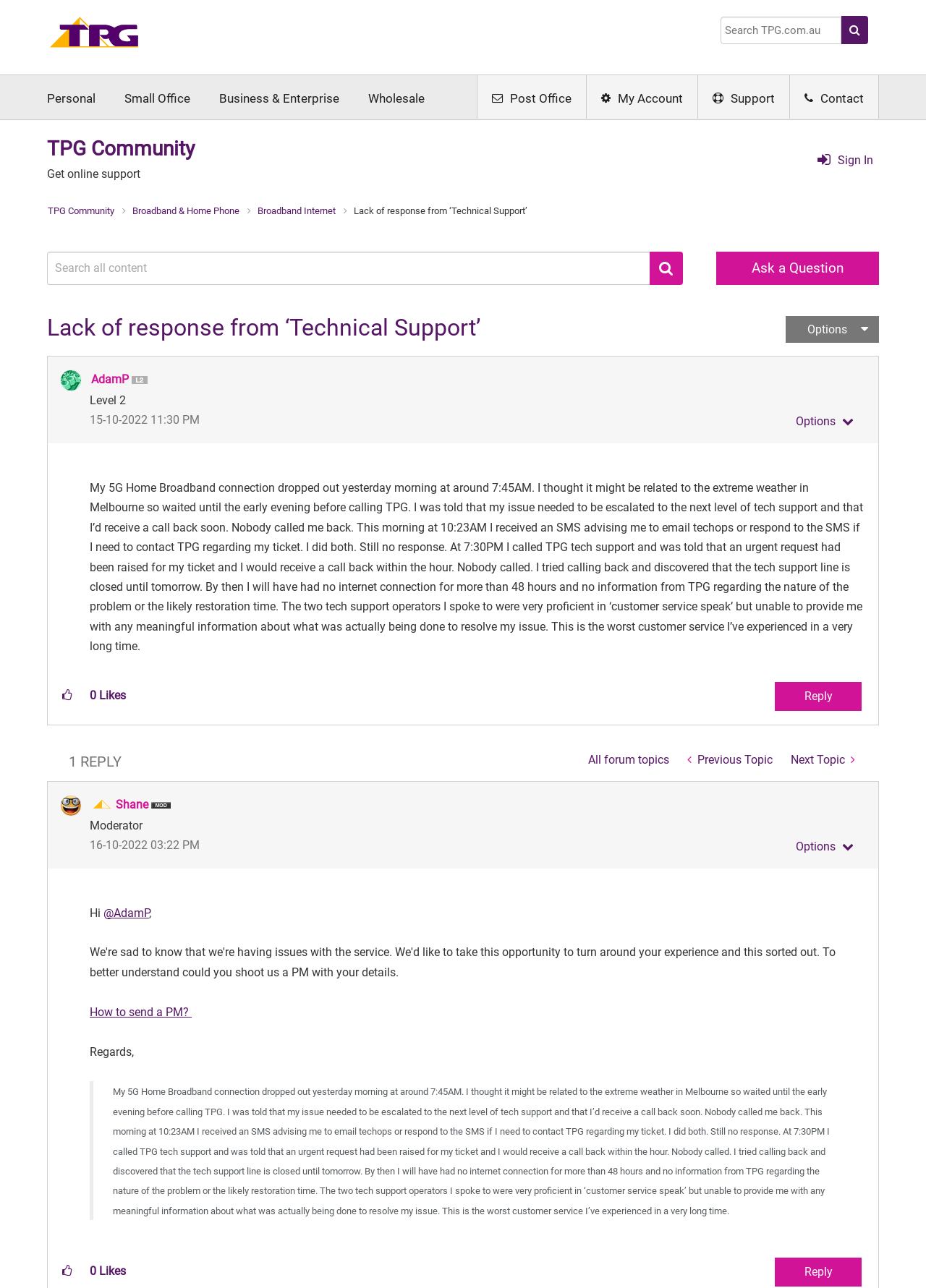Identify the bounding box coordinates for the region to click in order to carry out this instruction: "Sign in". Provide the coordinates using four float numbers between 0 and 1, formatted as [left, top, right, bottom].

[0.875, 0.117, 0.913, 0.134]